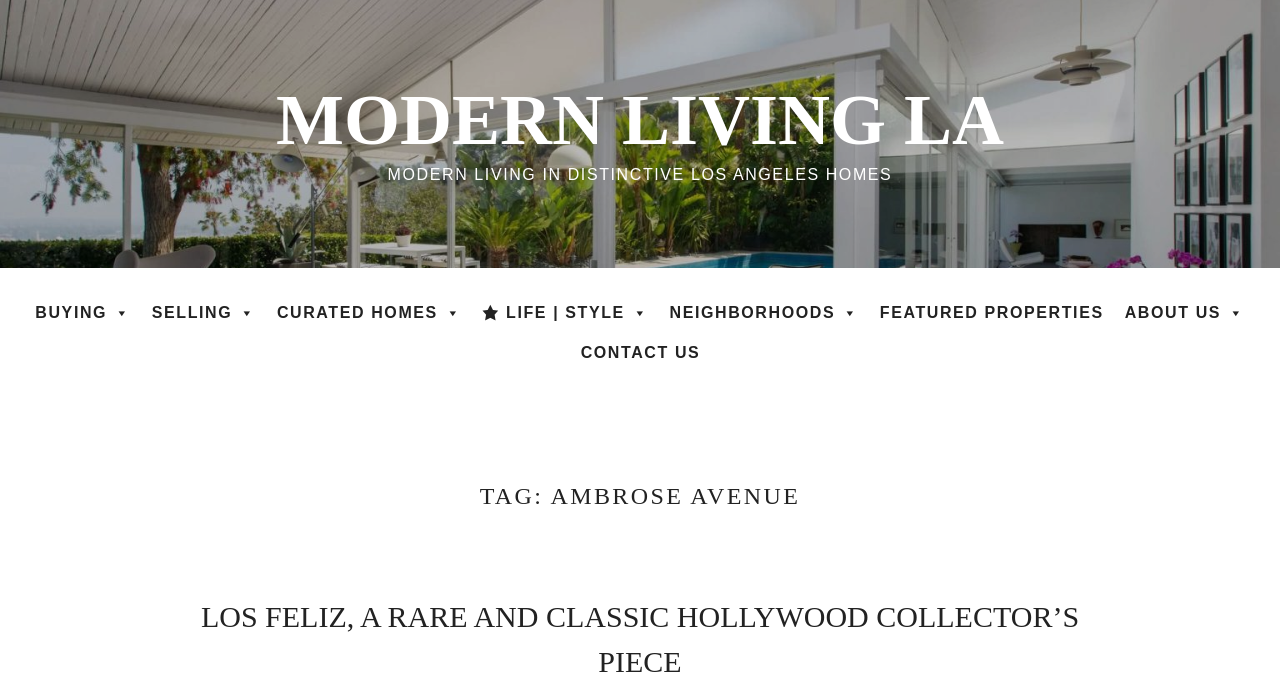Please find the bounding box coordinates of the element that you should click to achieve the following instruction: "Read about LOS FELIZ, A RARE AND CLASSIC HOLLYWOOD COLLECTOR’S PIECE". The coordinates should be presented as four float numbers between 0 and 1: [left, top, right, bottom].

[0.157, 0.884, 0.843, 0.999]